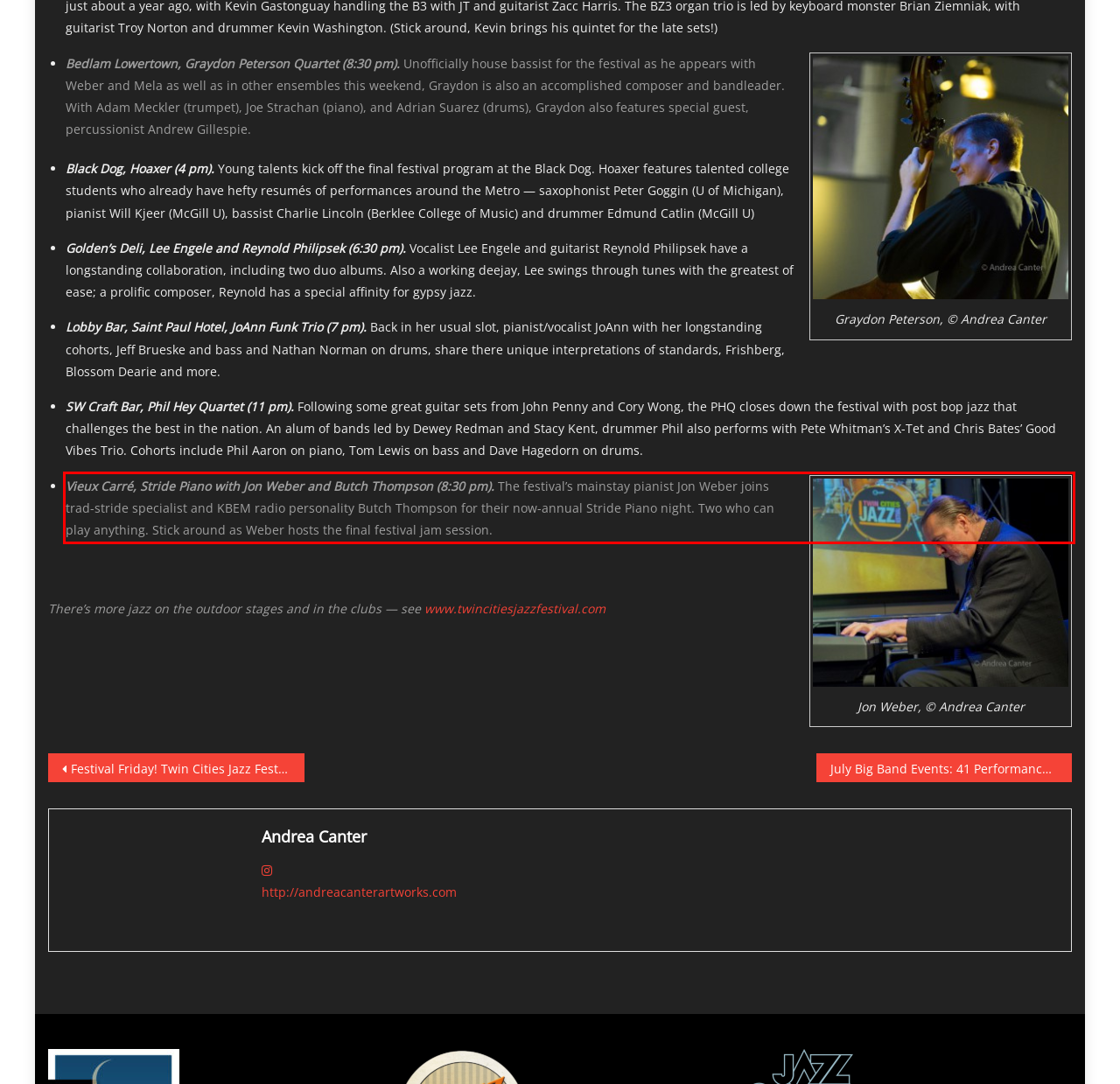Given a screenshot of a webpage, identify the red bounding box and perform OCR to recognize the text within that box.

Vieux Carré, Stride Piano with Jon Weber and Butch Thompson (8:30 pm). The festival’s mainstay pianist Jon Weber joins trad-stride specialist and KBEM radio personality Butch Thompson for their now-annual Stride Piano night. Two who can play anything. Stick around as Weber hosts the final festival jam session.